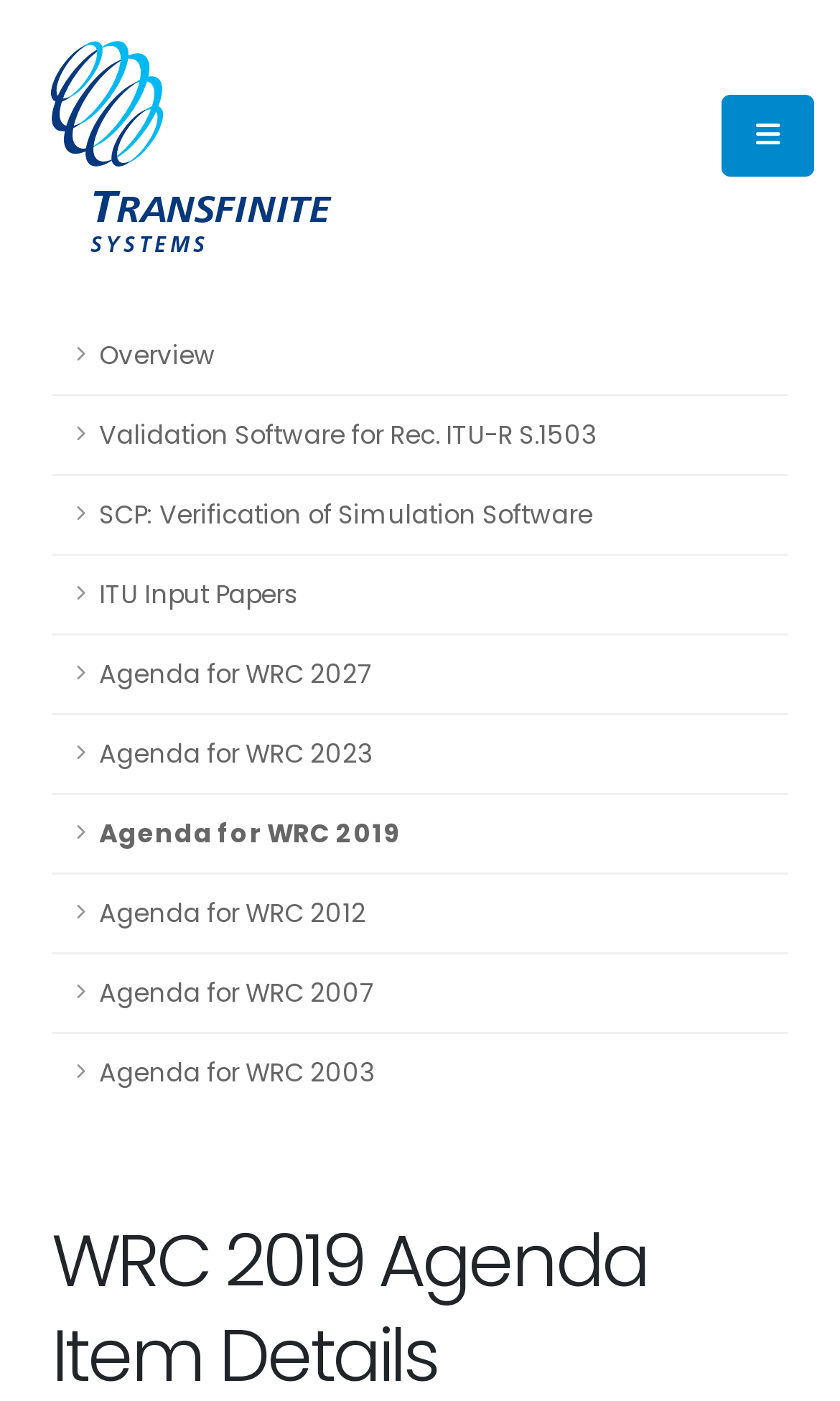Extract the bounding box for the UI element that matches this description: "ITU Input Papers".

[0.062, 0.397, 0.938, 0.454]